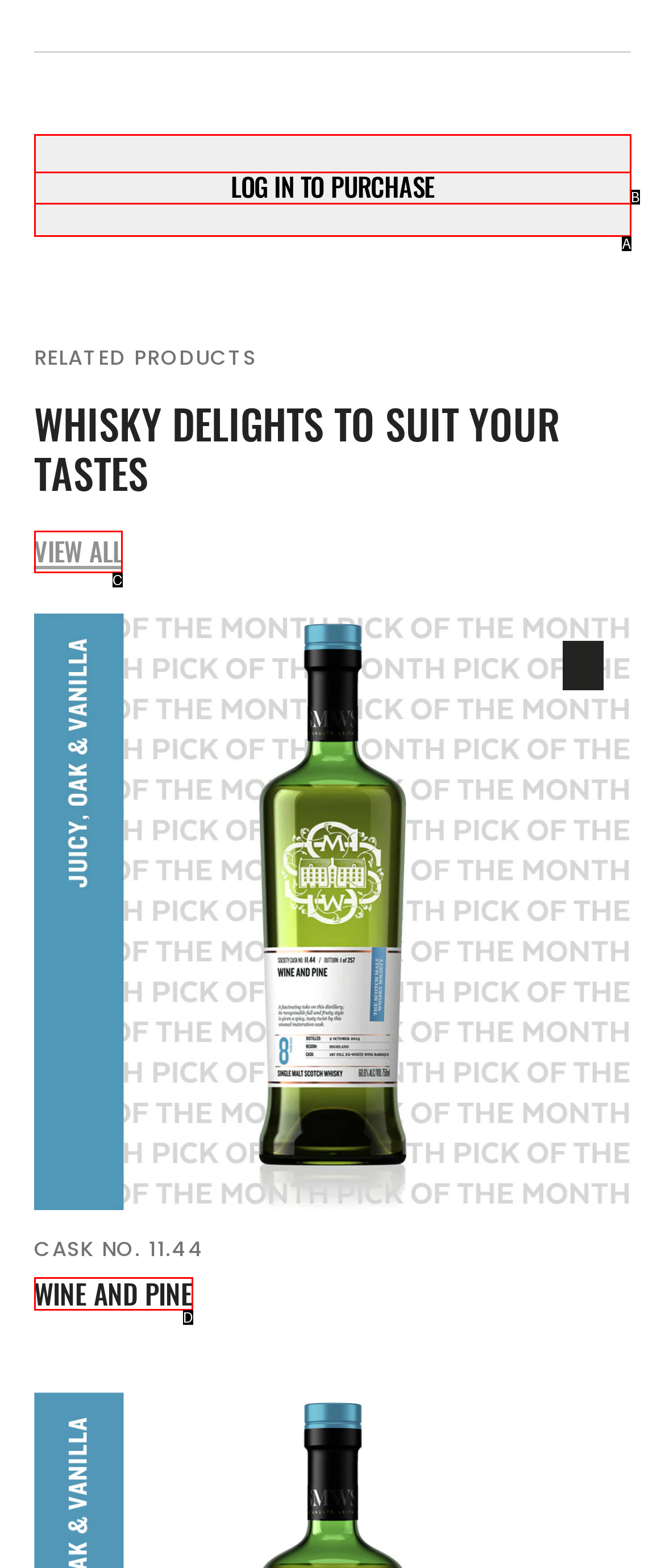Which lettered UI element aligns with this description: aria-label="Name *" name="name-*" placeholder="Name *"
Provide your answer using the letter from the available choices.

None